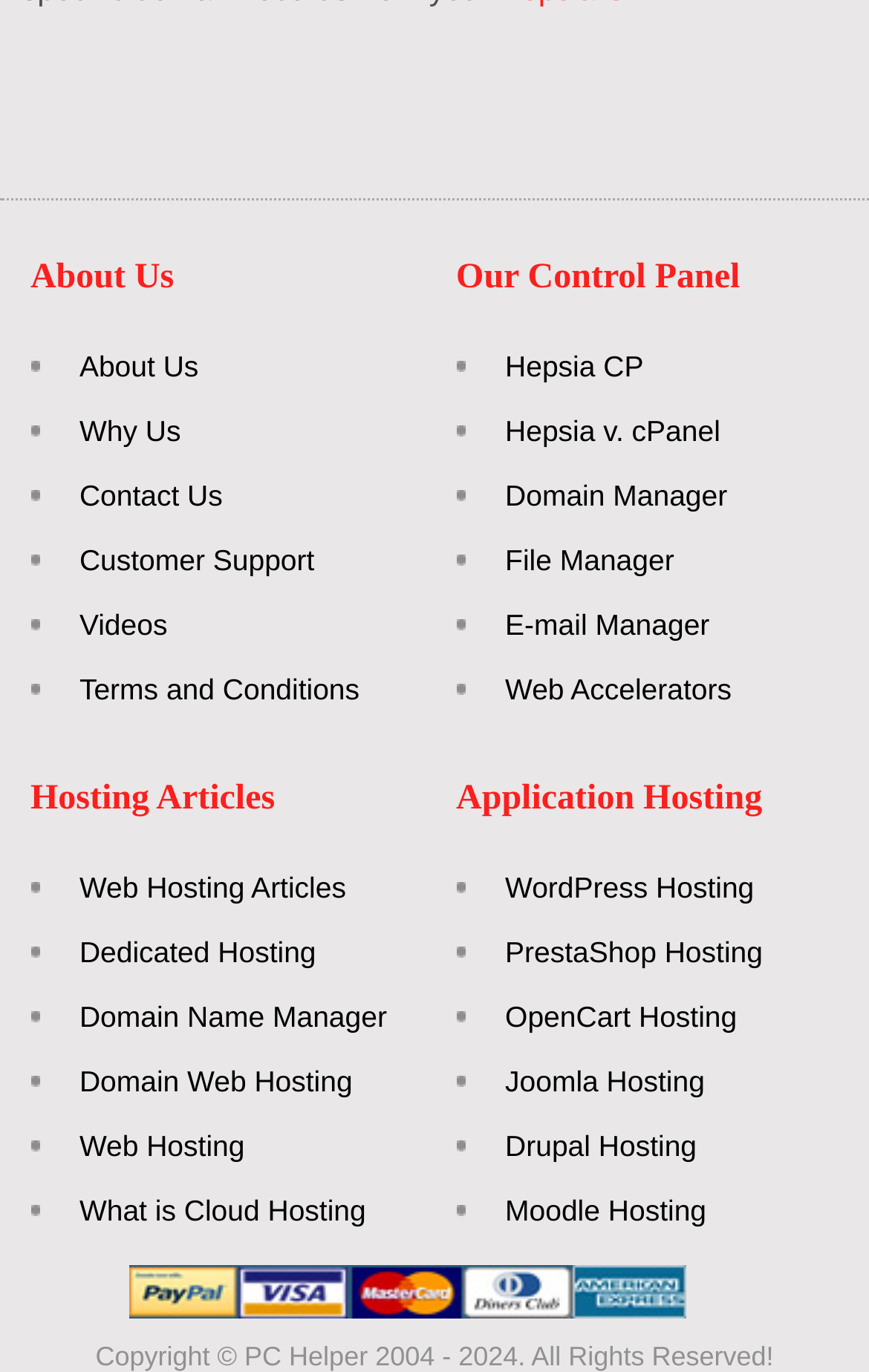Identify the bounding box for the given UI element using the description provided. Coordinates should be in the format (top-left x, top-left y, bottom-right x, bottom-right y) and must be between 0 and 1. Here is the description: Web Hosting Articles

[0.073, 0.63, 0.398, 0.664]